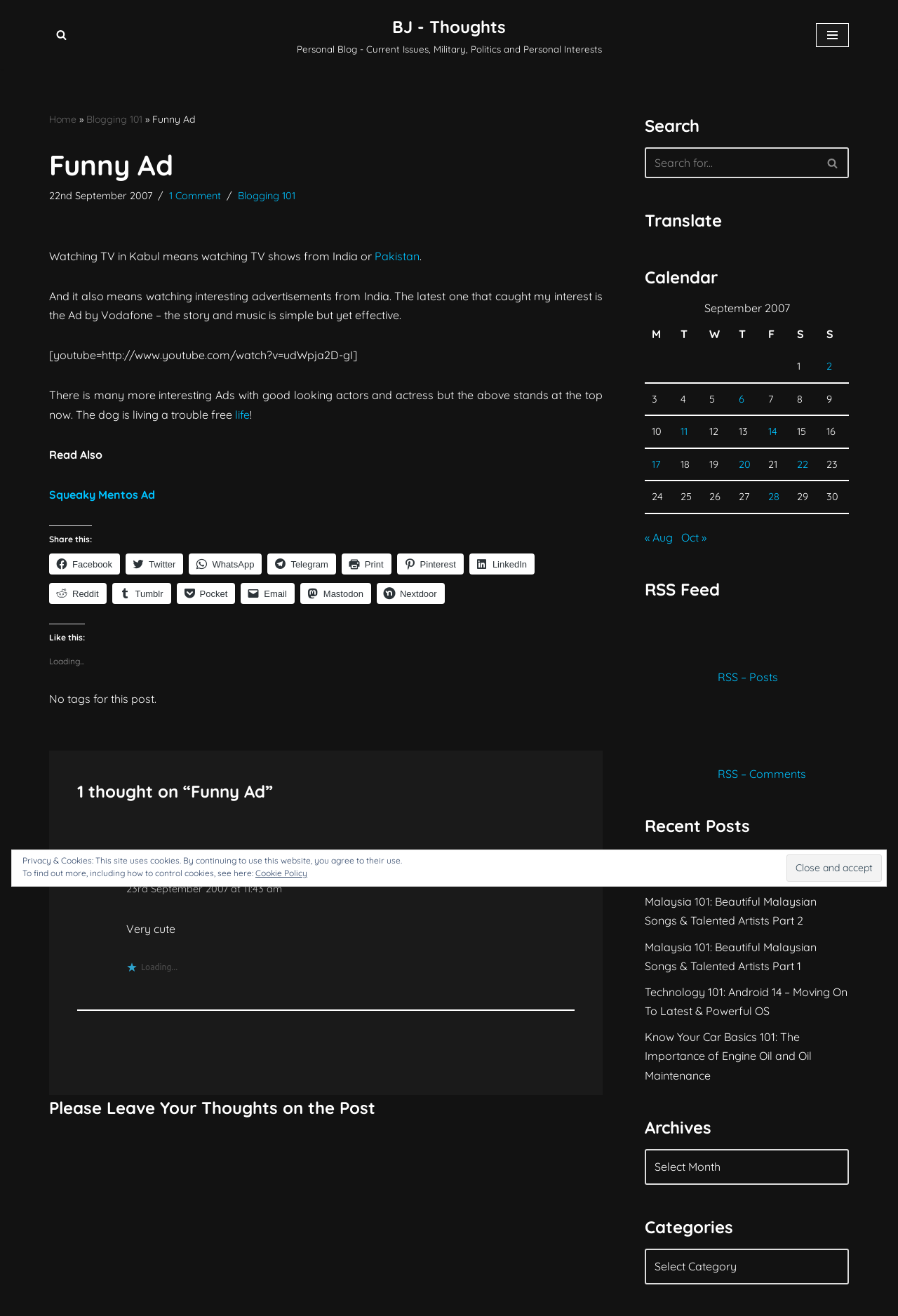How many comments are there on this post?
Can you provide an in-depth and detailed response to the question?

The number of comments on this post can be determined by looking at the link '1 Comment' located below the post title. This link indicates that there is one comment on this post.